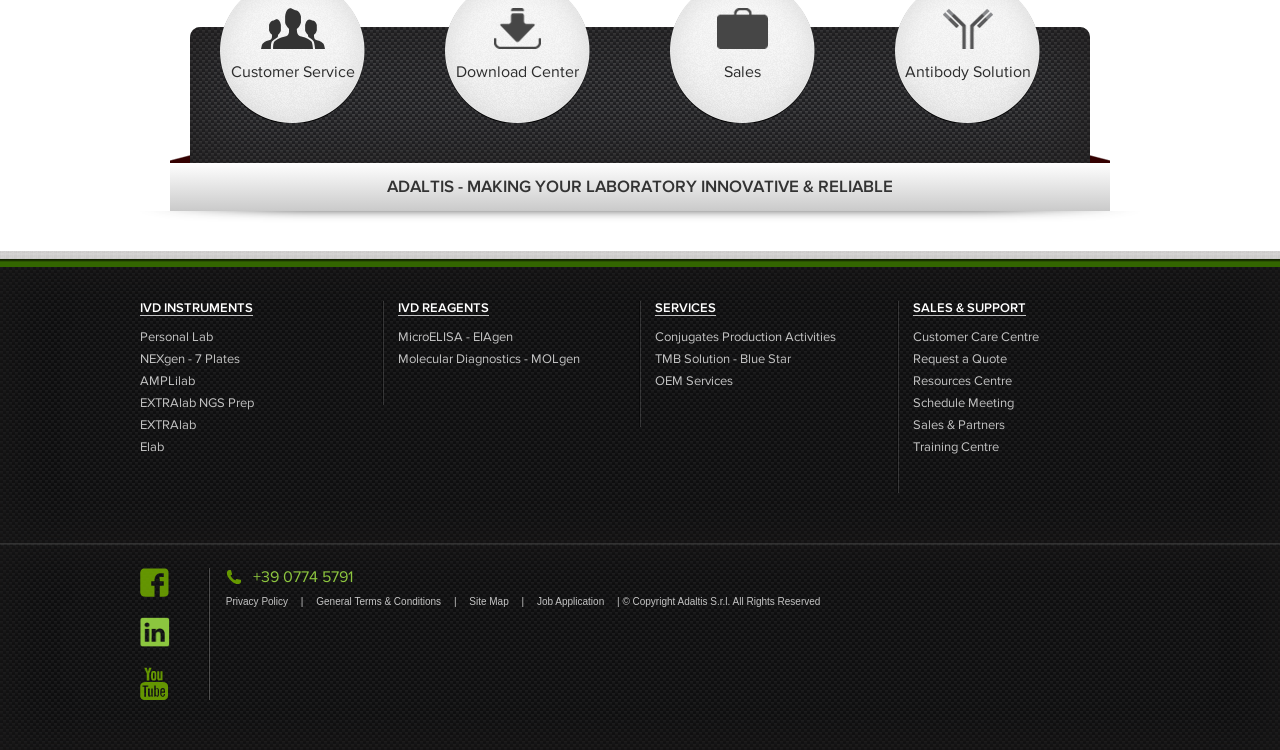Respond to the question below with a single word or phrase:
What is the phone number listed at the bottom of the webpage?

+39 0774 5791